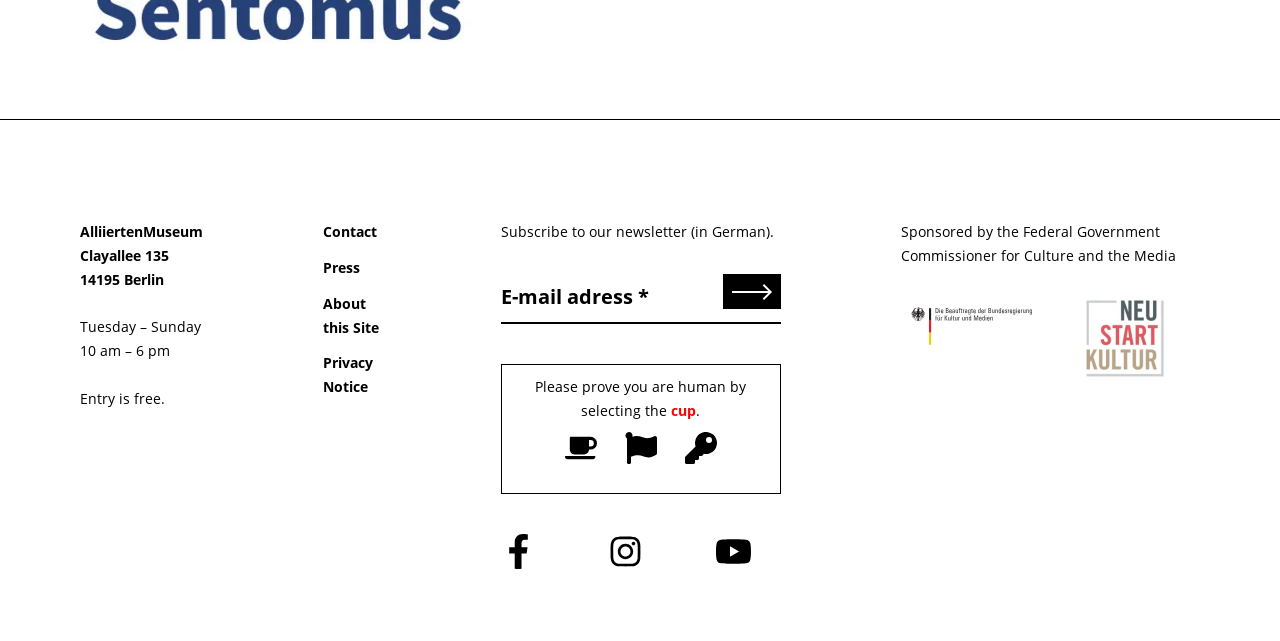Who sponsors the museum?
Look at the image and respond with a one-word or short phrase answer.

Federal Government Commissioner for Culture and the Media